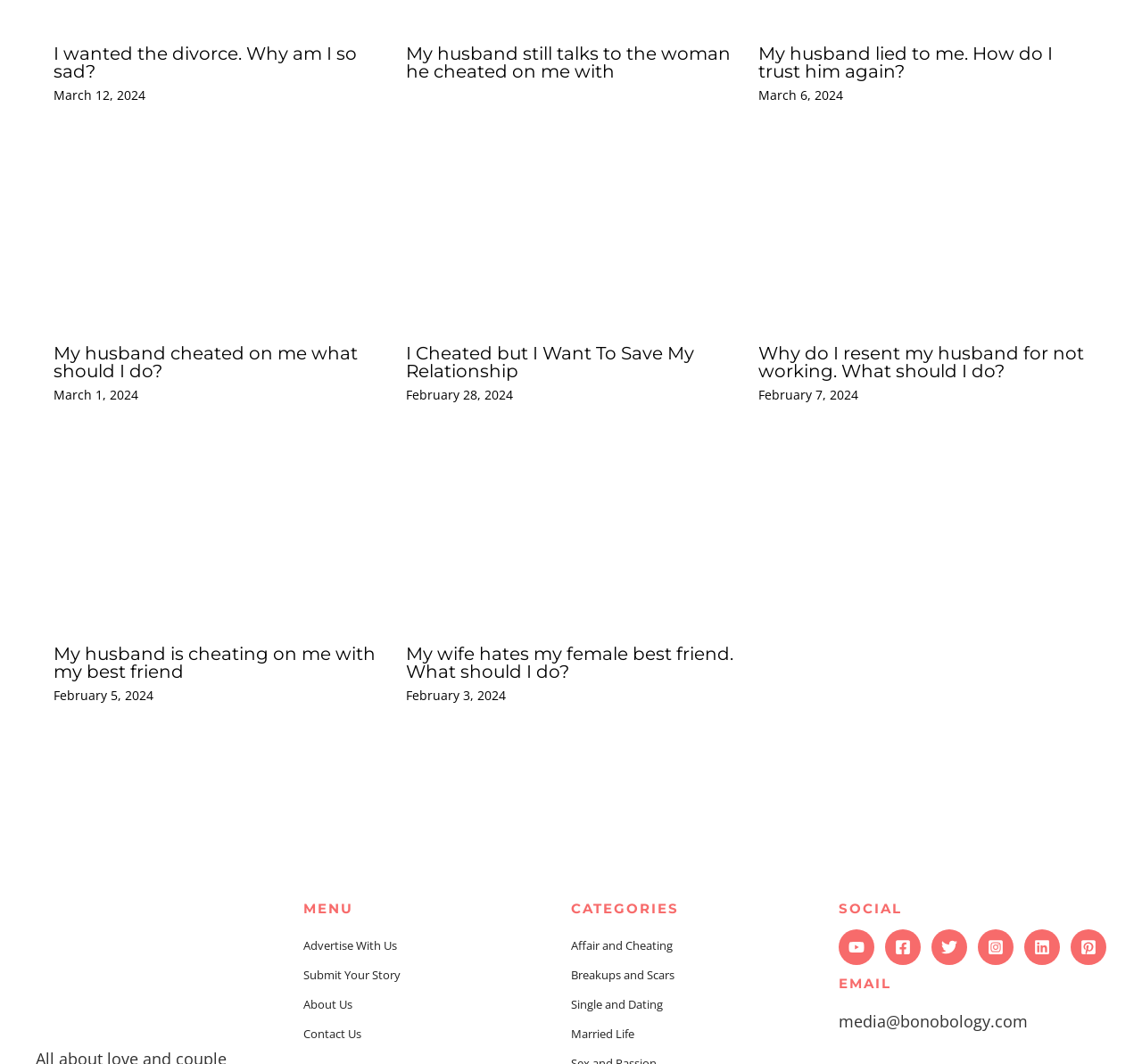Please determine the bounding box coordinates, formatted as (top-left x, top-left y, bottom-right x, bottom-right y), with all values as floating point numbers between 0 and 1. Identify the bounding box of the region described as: aria-label="Instagram"

[0.856, 0.874, 0.888, 0.907]